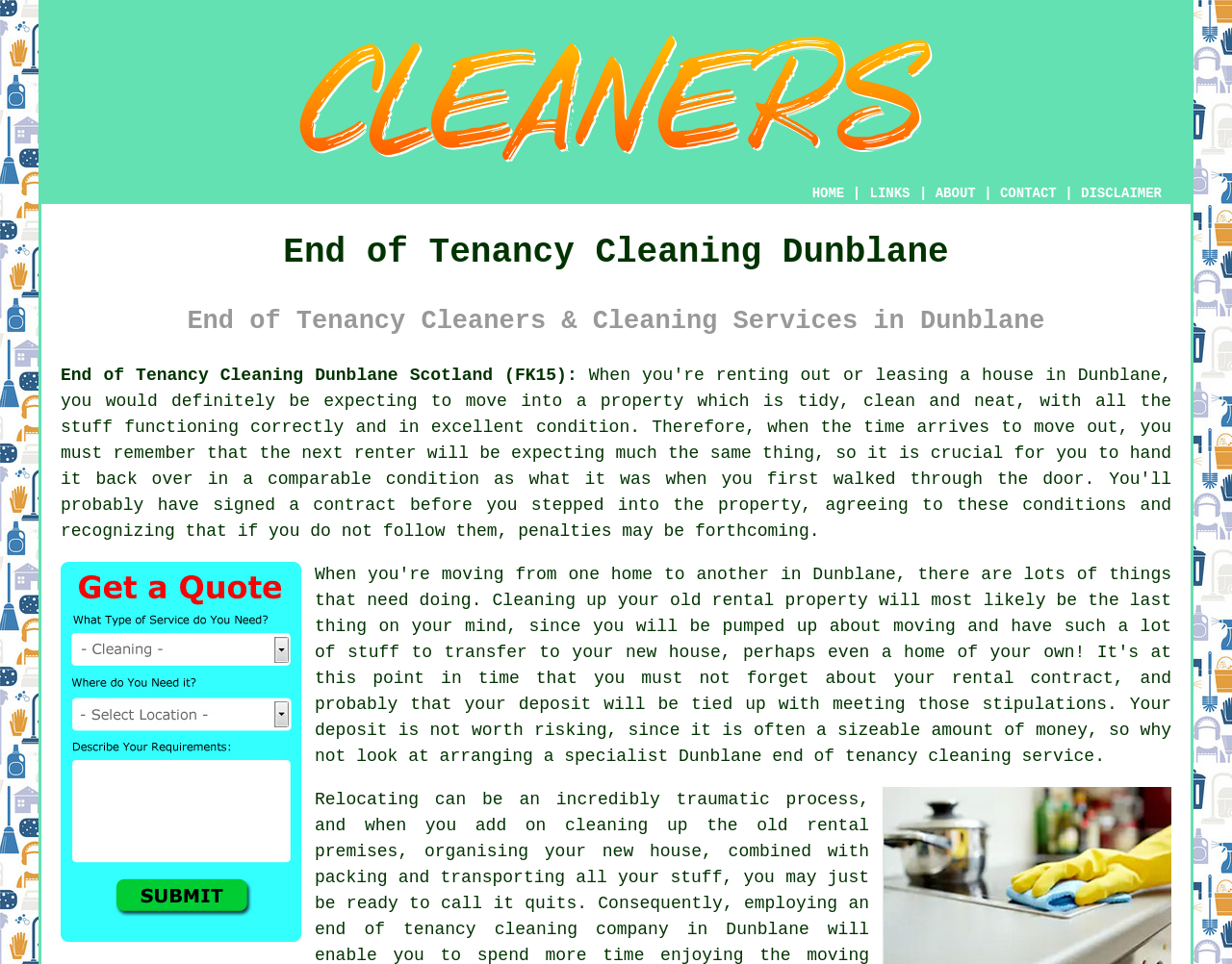Could you find the bounding box coordinates of the clickable area to complete this instruction: "Click the ABOUT link"?

[0.759, 0.193, 0.792, 0.209]